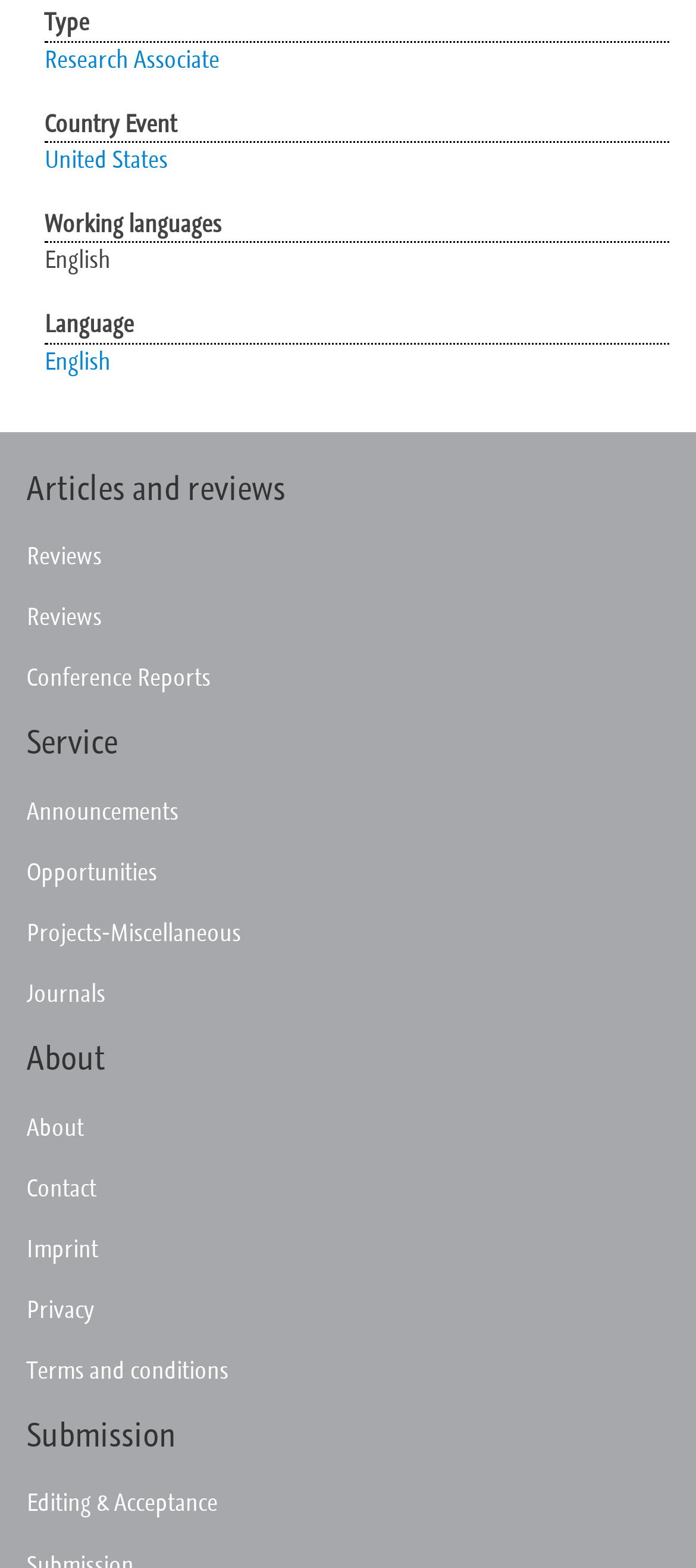Look at the image and answer the question in detail:
How many types of content are available on the webpage?

The types of content available on the webpage can be found in the heading elements, which are 'Articles and reviews', 'Service', 'About', 'Submission', and others. There are 6 types of content in total.